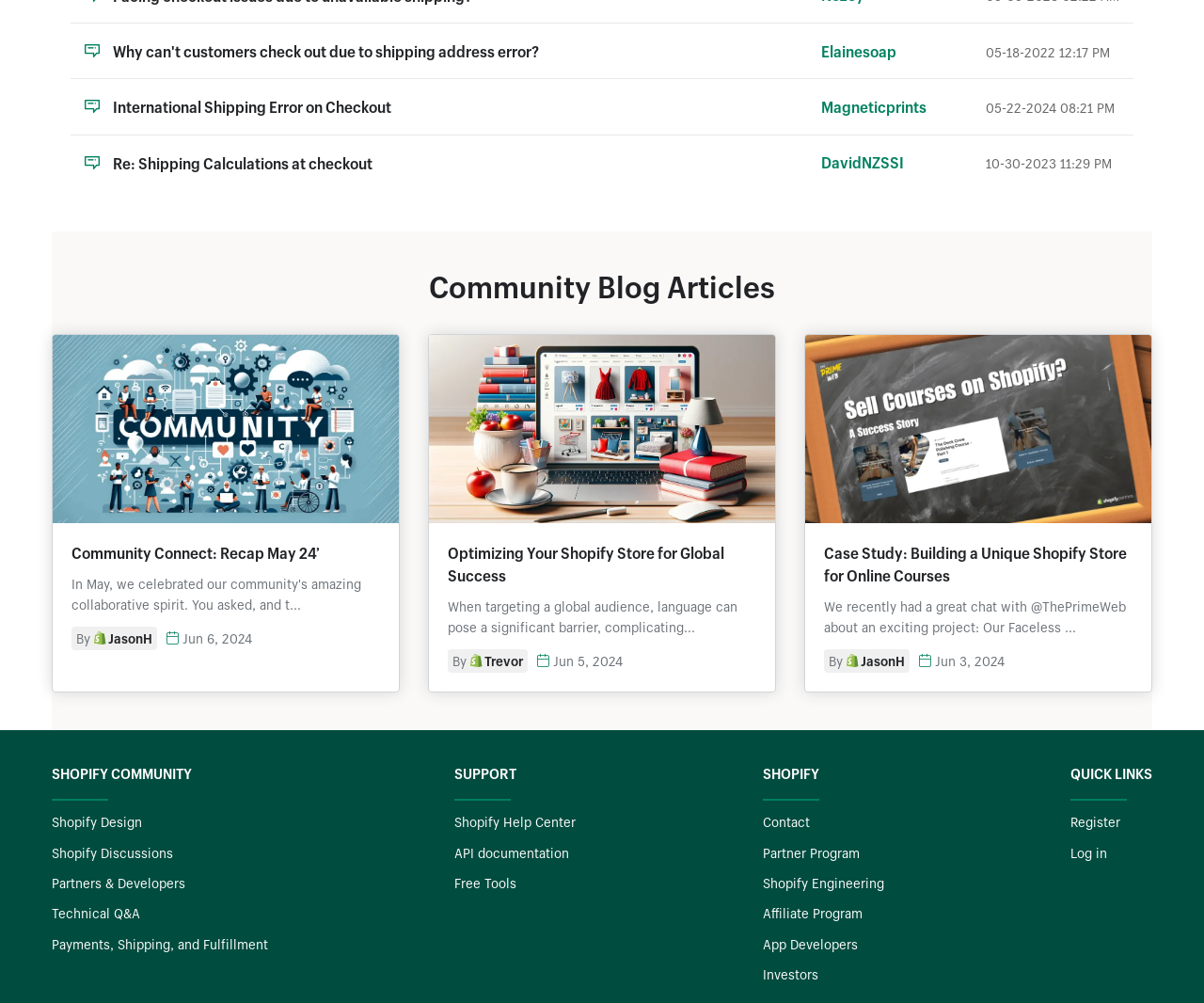Specify the bounding box coordinates of the area that needs to be clicked to achieve the following instruction: "View the 'Community Blog Articles'".

[0.043, 0.269, 0.957, 0.305]